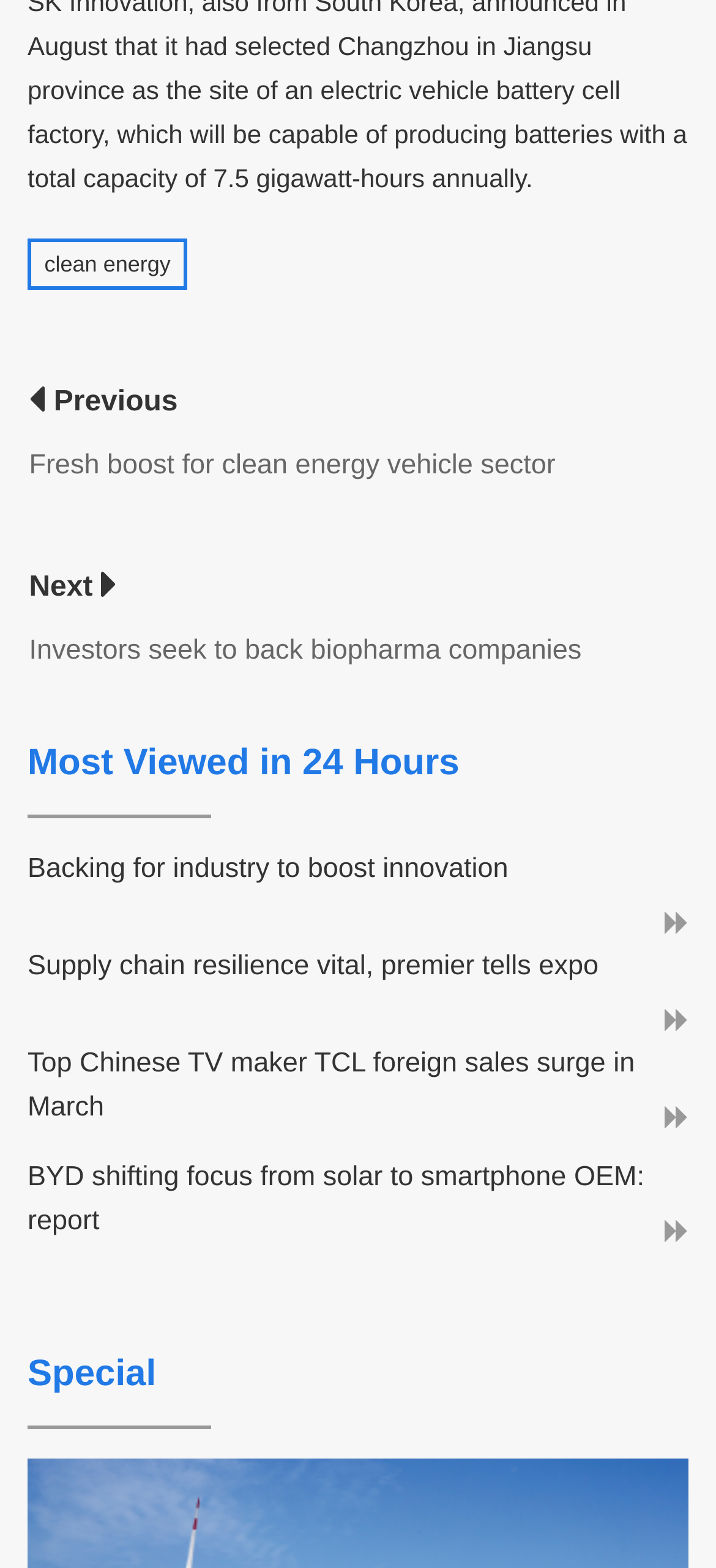Provide the bounding box coordinates of the UI element this sentence describes: "clean energy".

[0.062, 0.16, 0.238, 0.176]